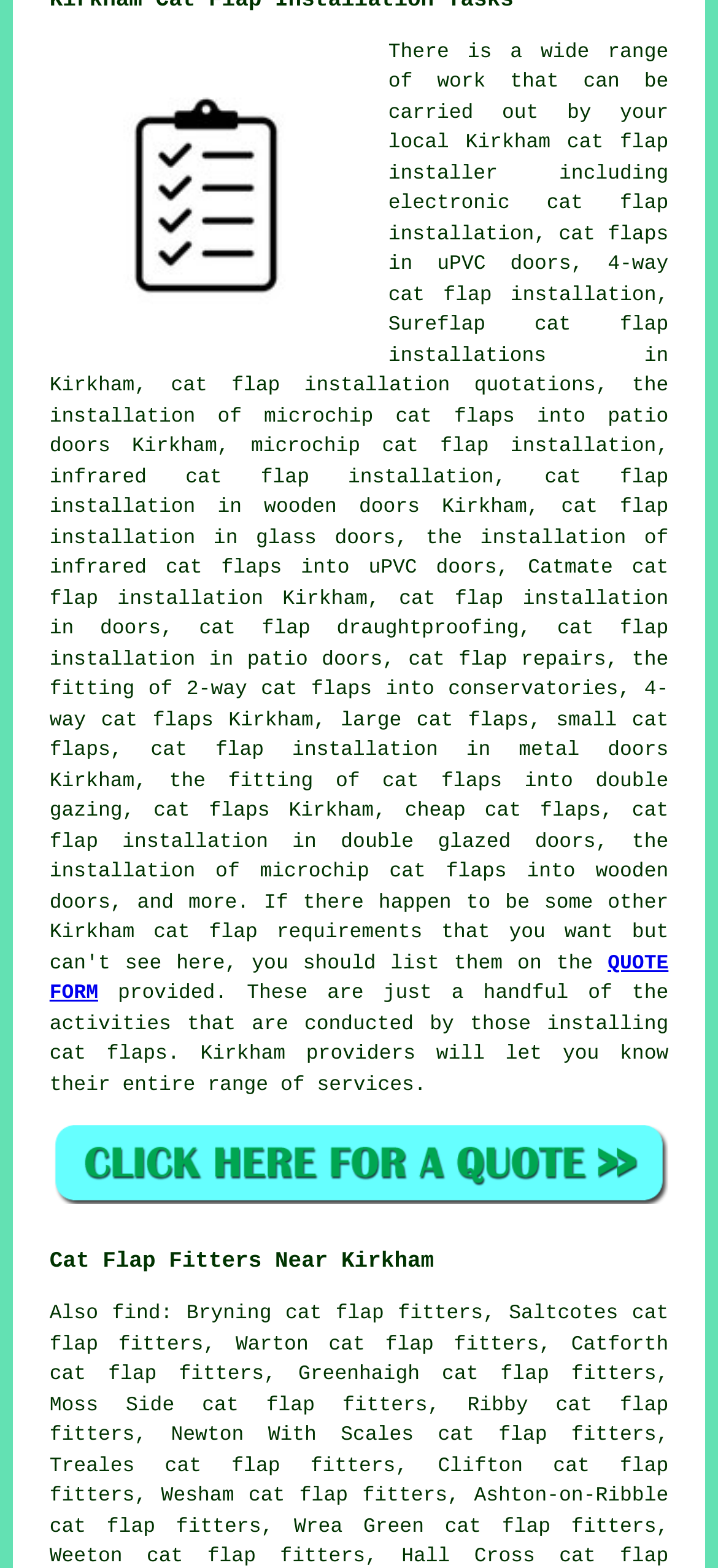Given the element description: "find", predict the bounding box coordinates of this UI element. The coordinates must be four float numbers between 0 and 1, given as [left, top, right, bottom].

[0.156, 0.832, 0.224, 0.846]